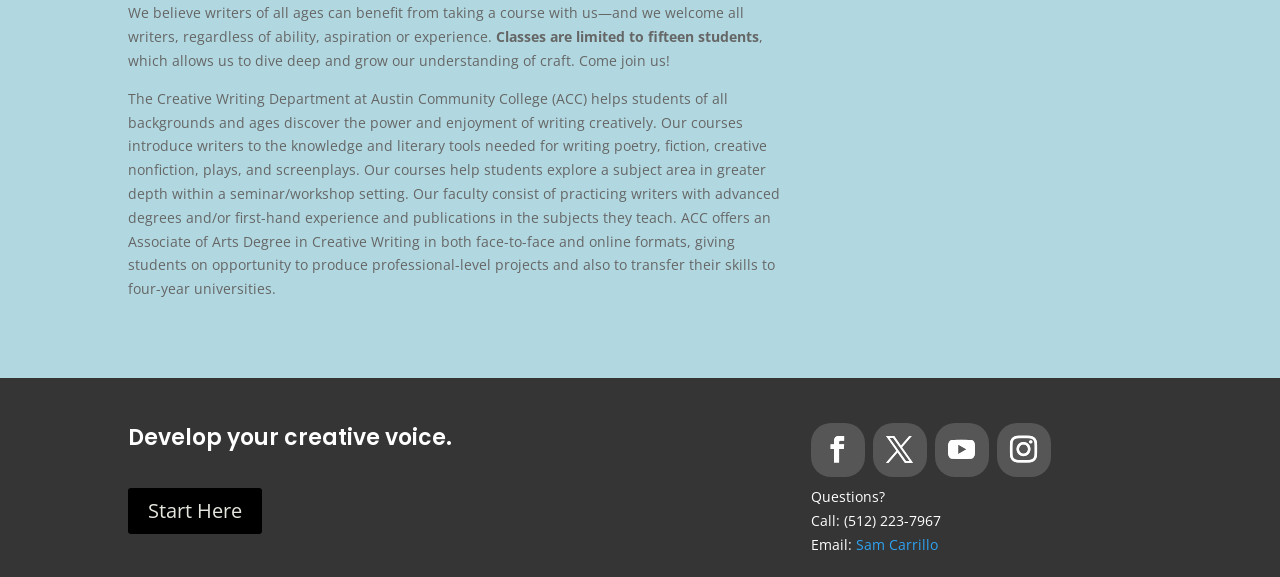From the webpage screenshot, predict the bounding box of the UI element that matches this description: "Start Here".

[0.1, 0.846, 0.205, 0.925]